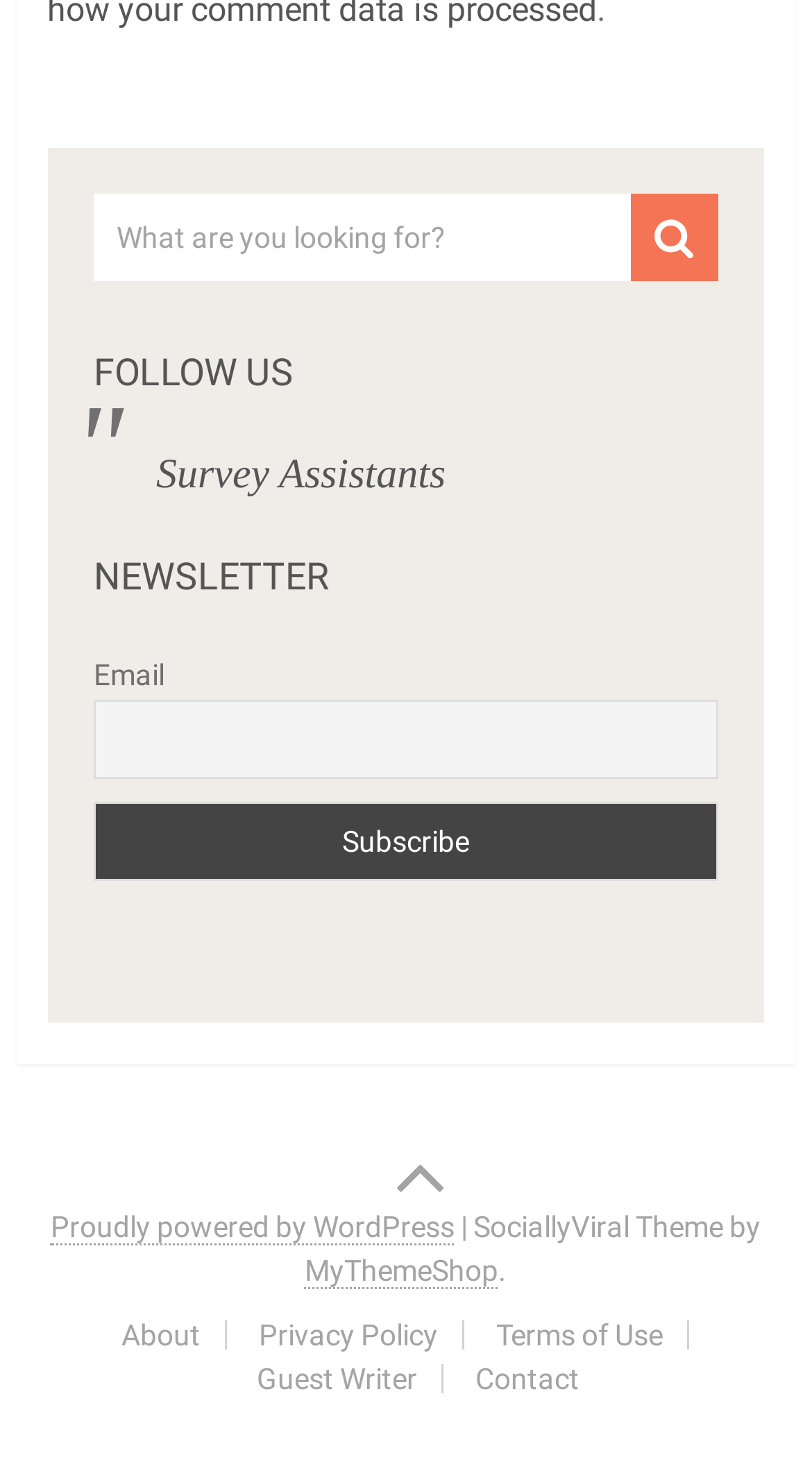Provide the bounding box coordinates of the UI element this sentence describes: "About".

[0.15, 0.902, 0.247, 0.924]